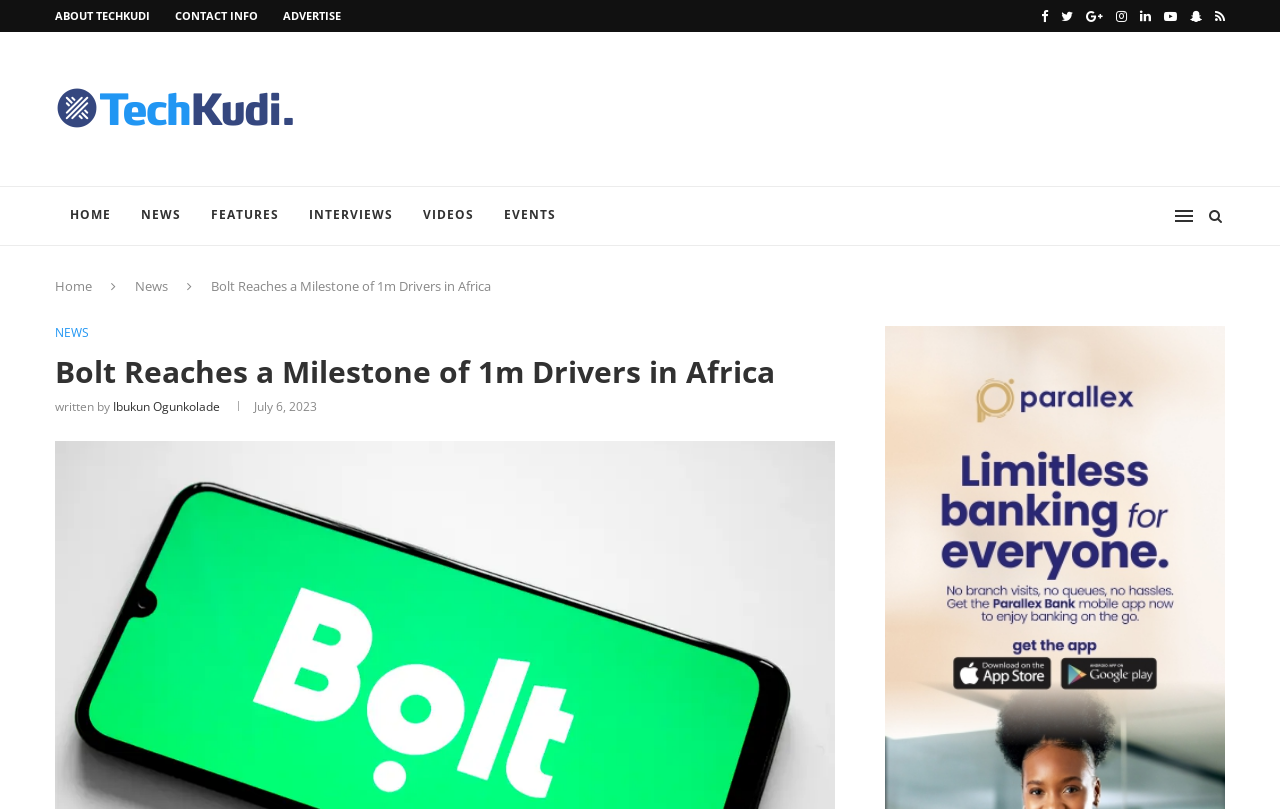When was the news article published?
Please analyze the image and answer the question with as much detail as possible.

I looked at the date information section of the webpage and found a time element with the text 'July 6, 2023'. This suggests that the news article was published on July 6, 2023.